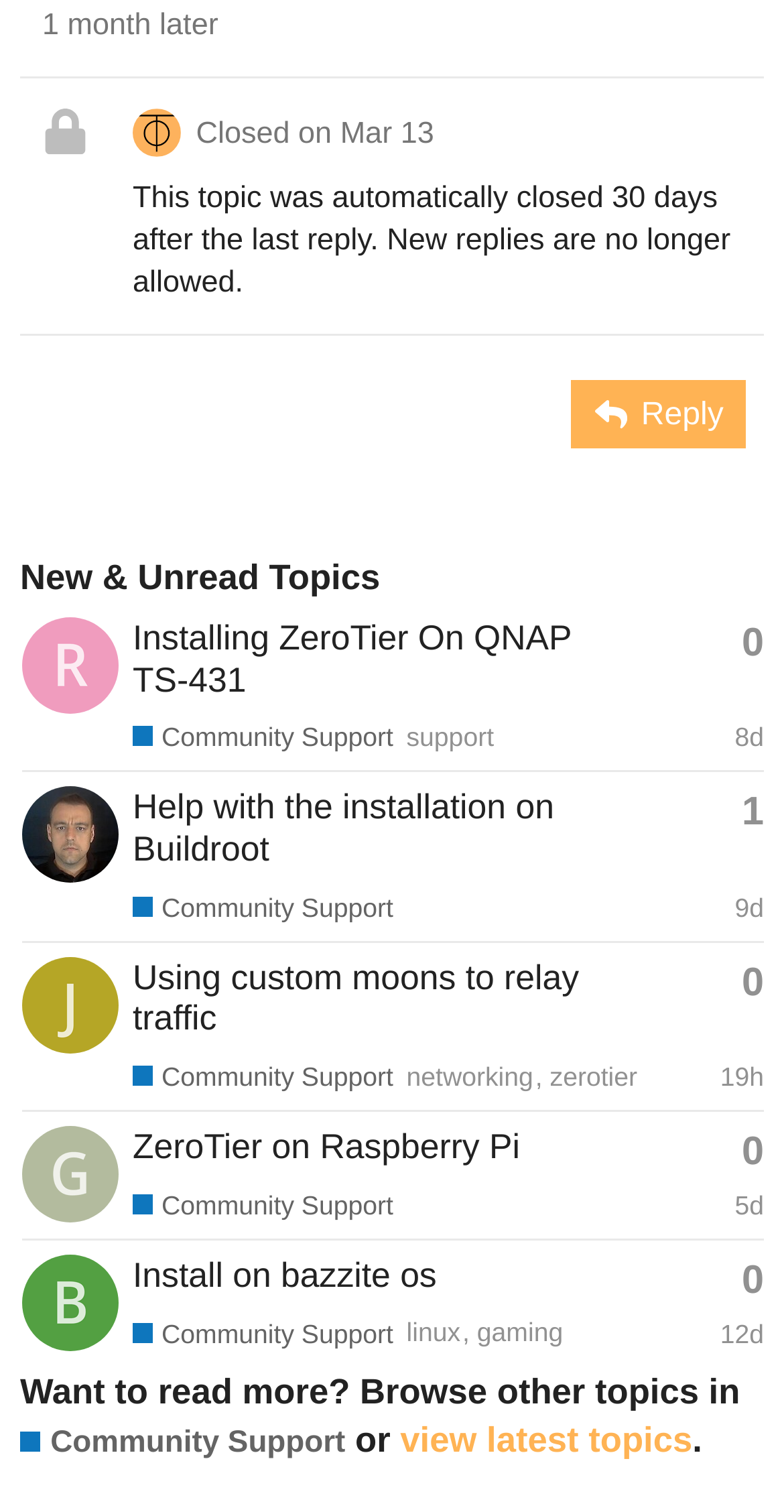Provide the bounding box coordinates of the HTML element described as: "aria-label="dajhorn's profile, latest poster"". The bounding box coordinates should be four float numbers between 0 and 1, i.e., [left, top, right, bottom].

[0.028, 0.54, 0.151, 0.563]